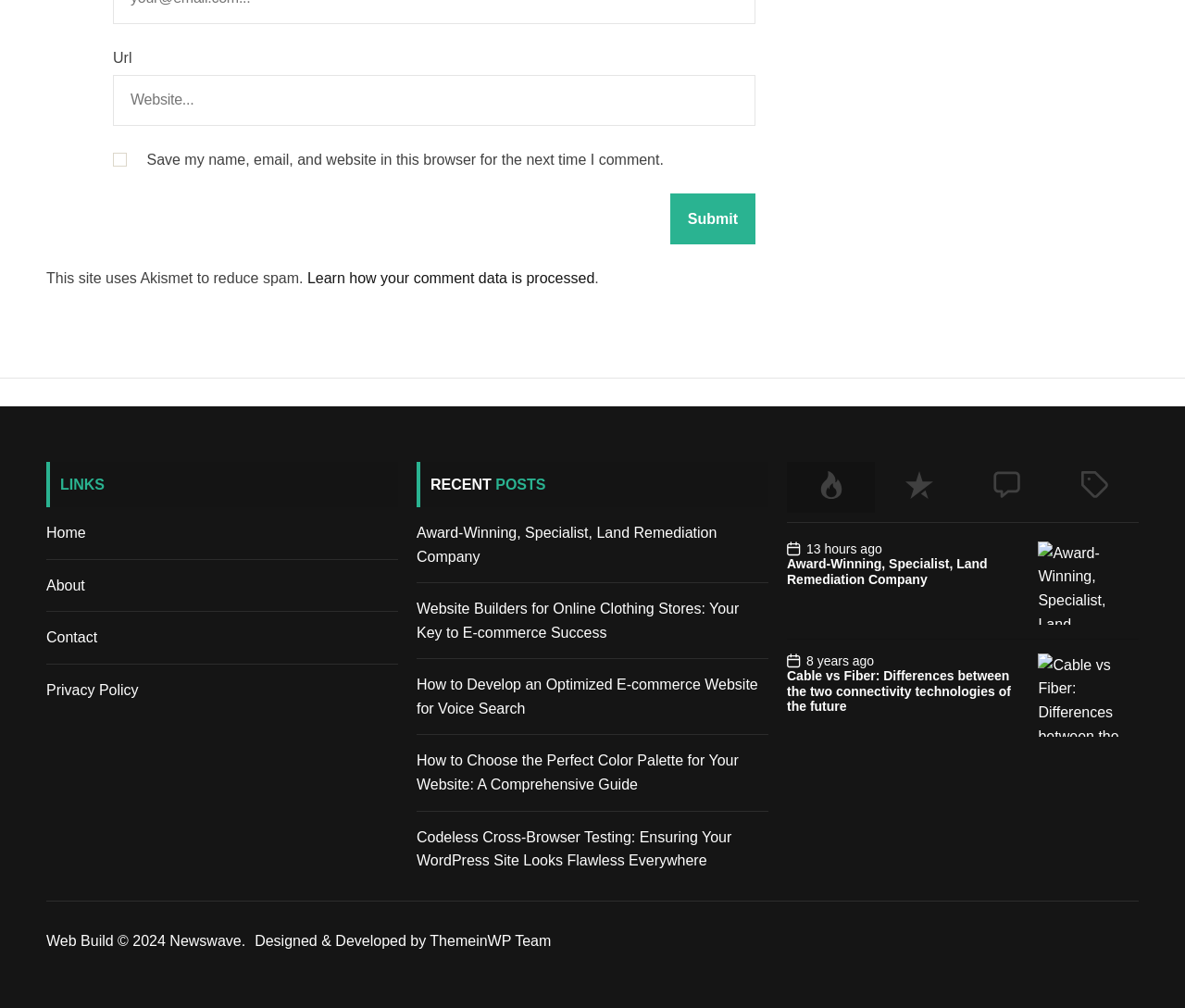Please specify the bounding box coordinates for the clickable region that will help you carry out the instruction: "Submit a comment".

[0.565, 0.192, 0.638, 0.243]